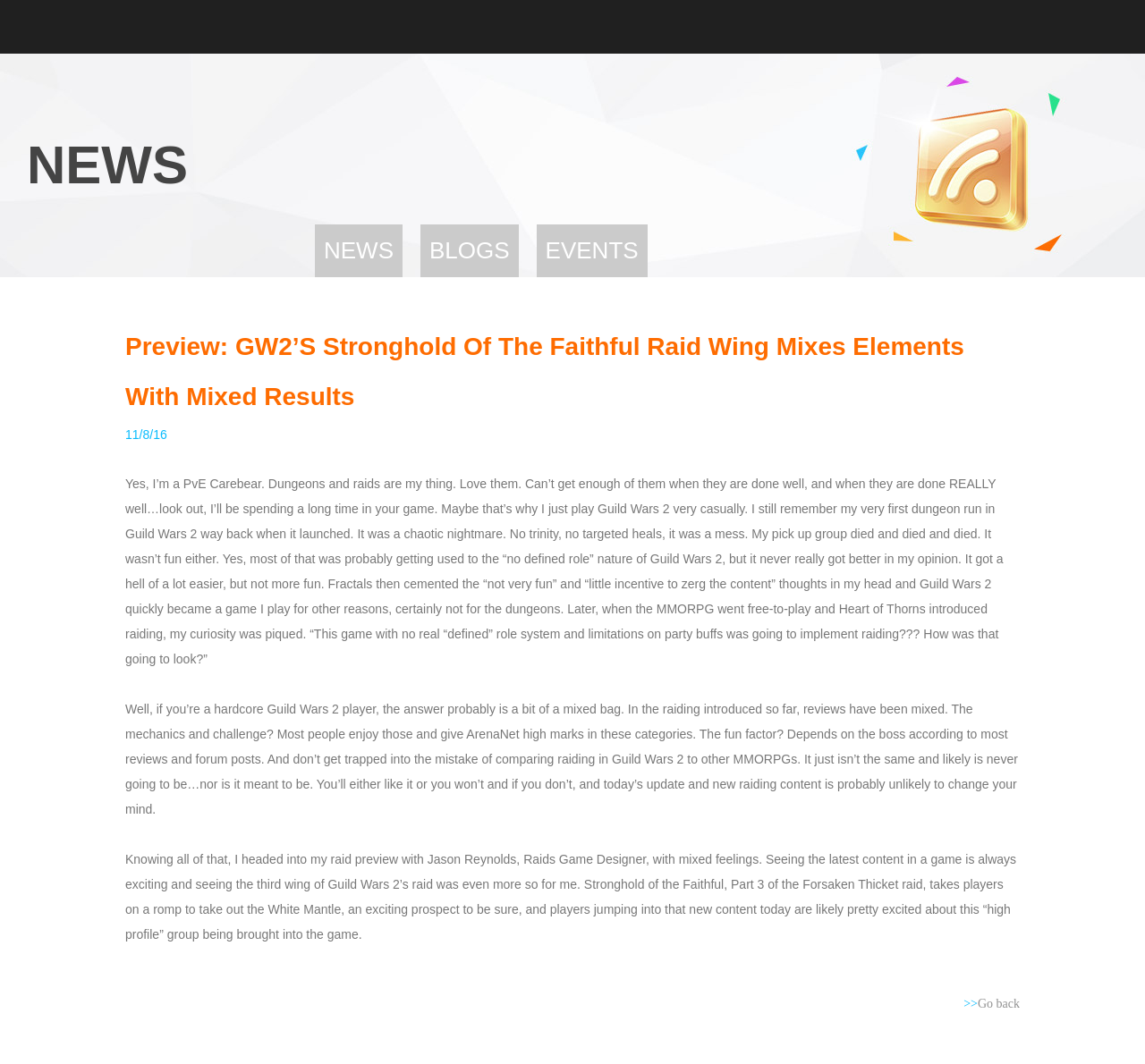Please give a succinct answer using a single word or phrase:
How many game links are on the webpage?

17